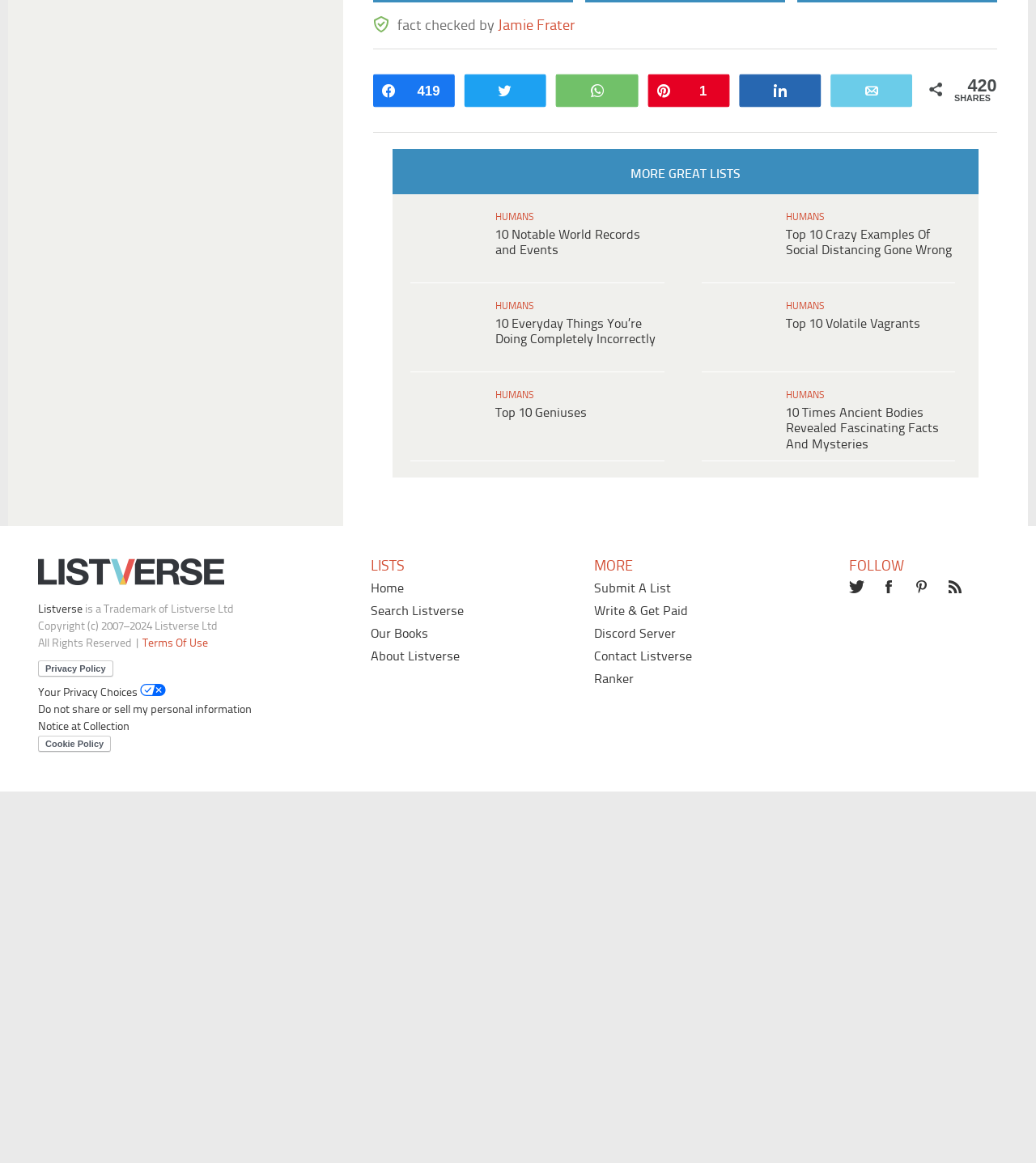Locate the UI element described as follows: "Top 10 Geniuses". Return the bounding box coordinates as four float numbers between 0 and 1 in the order [left, top, right, bottom].

[0.498, 0.756, 0.586, 0.768]